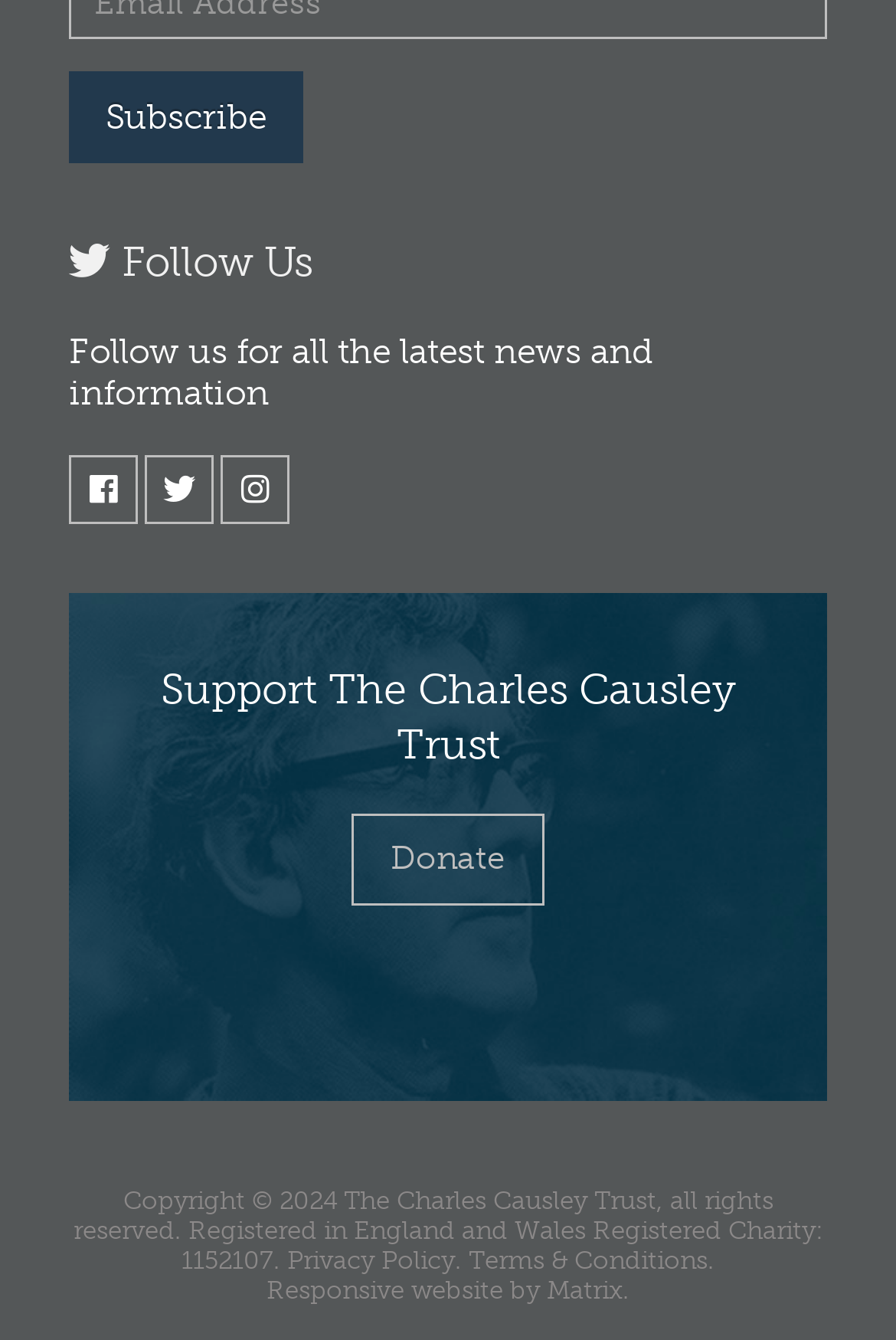Identify the bounding box of the UI element that matches this description: "Responsive website".

[0.297, 0.953, 0.562, 0.975]